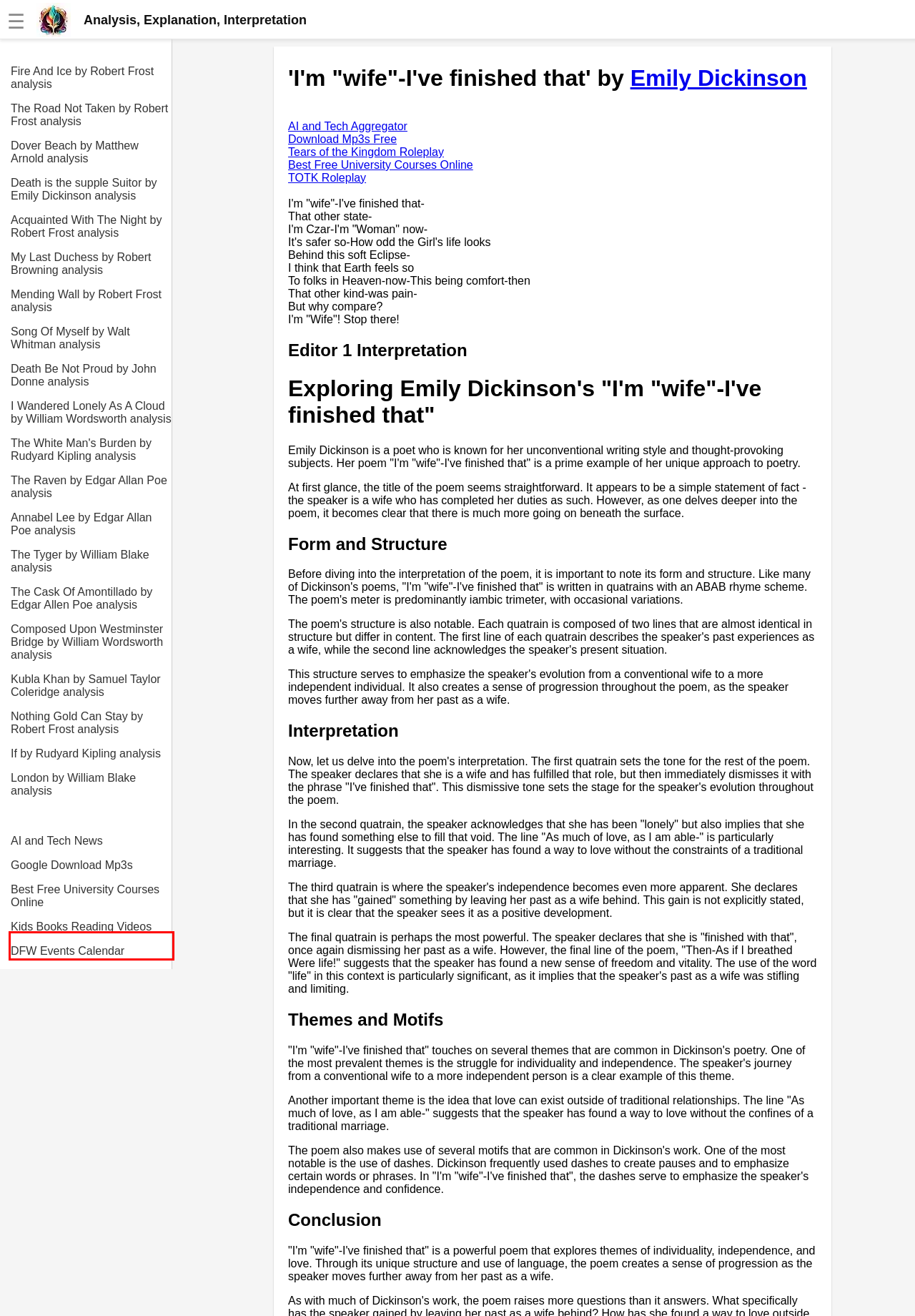Examine the screenshot of a webpage with a red bounding box around a UI element. Your task is to identify the webpage description that best corresponds to the new webpage after clicking the specified element. The given options are:
A. Kids Books
B. Cloud Consulting - Cloud Consulting DFW & Cloud Consulting Southlake, Westlake. AWS, GCP
C. Speed Math
D. Best Online Courses - OCW online free university & Free College Courses
E. Play Songs by Ear
F. Speech Simulator
G. Viral news today
H. DFW Community

H